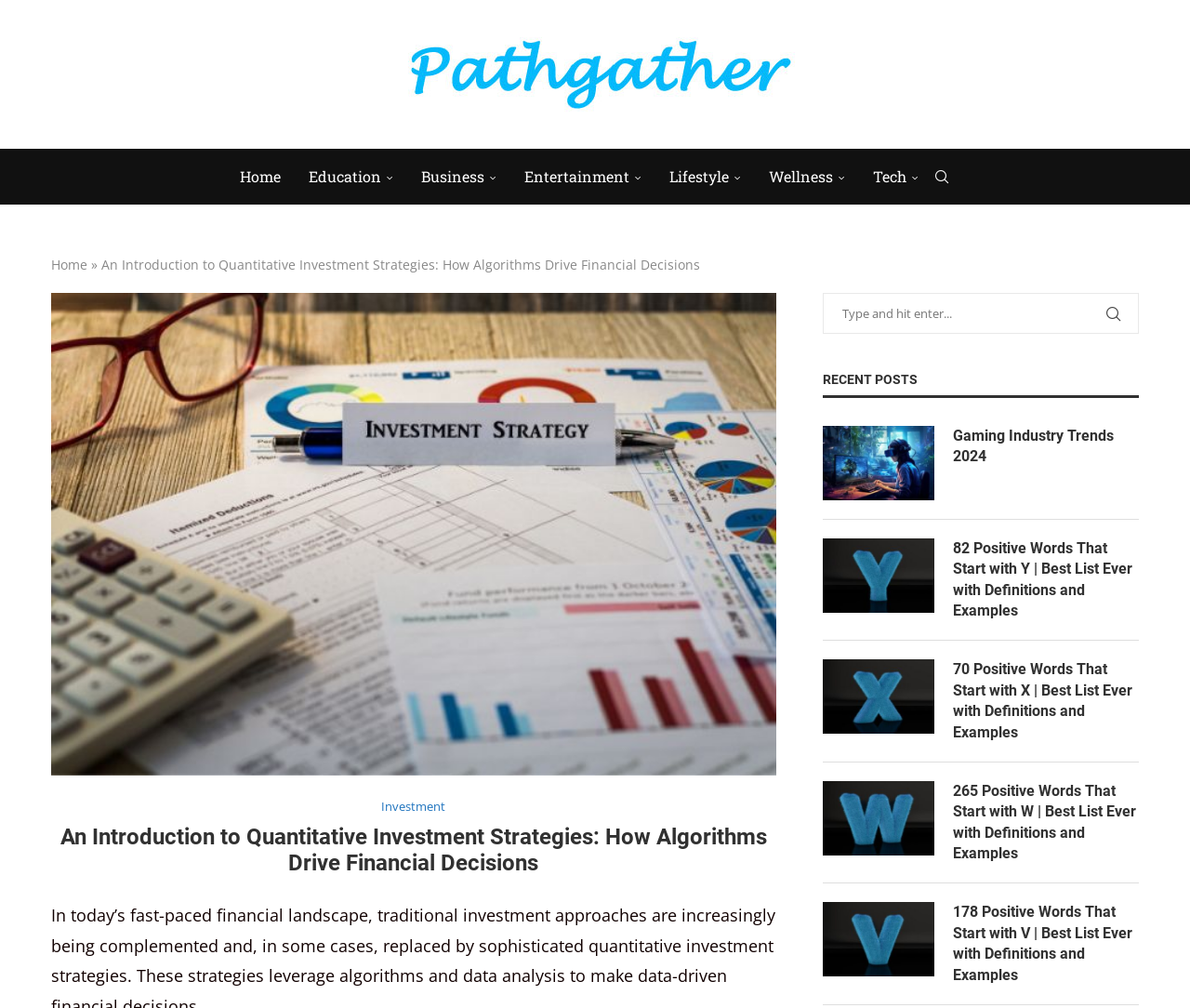Please predict the bounding box coordinates of the element's region where a click is necessary to complete the following instruction: "View References". The coordinates should be represented by four float numbers between 0 and 1, i.e., [left, top, right, bottom].

None